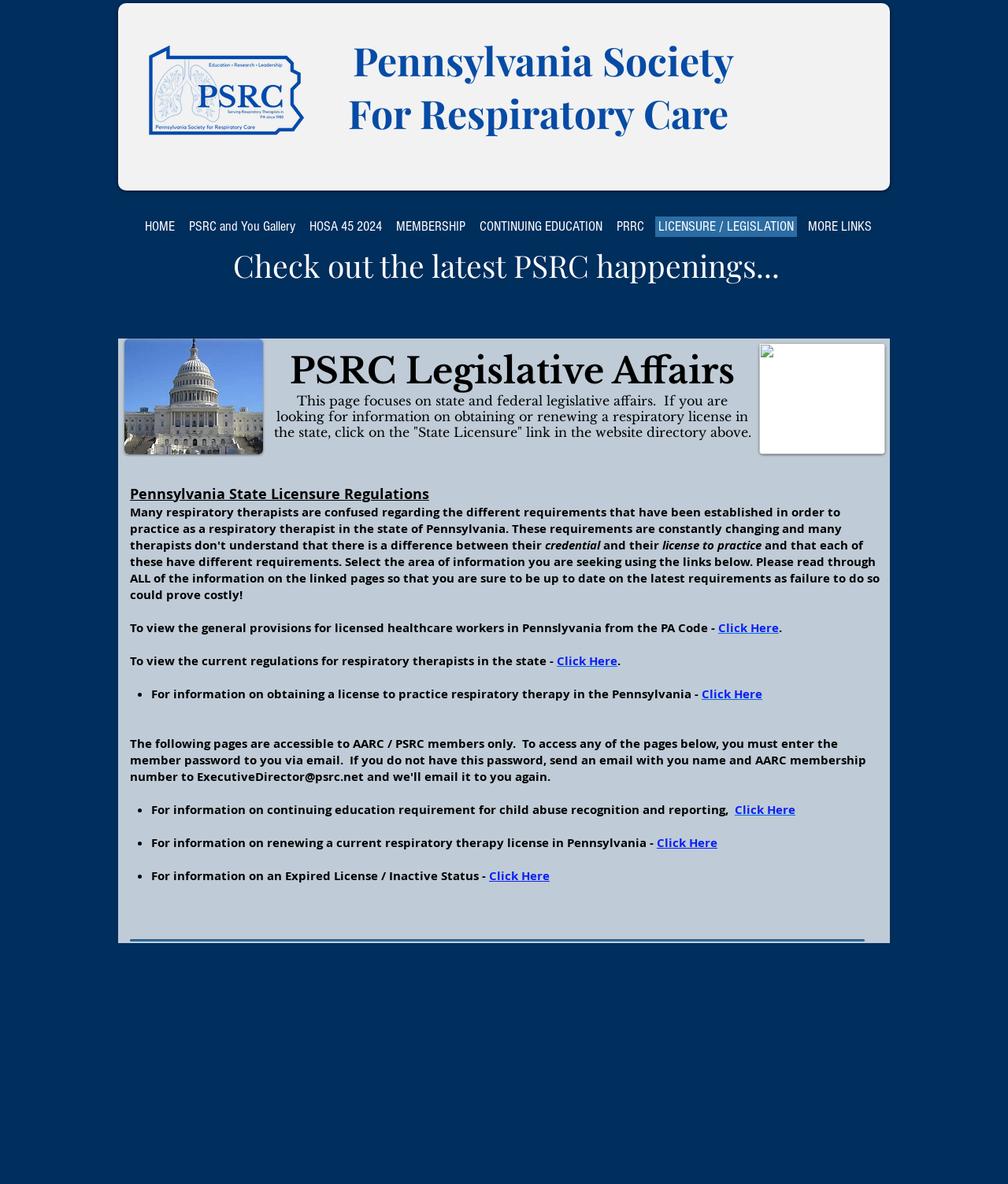Please identify the bounding box coordinates for the region that you need to click to follow this instruction: "View Pennsylvania State Licensure Regulations".

[0.129, 0.409, 0.426, 0.425]